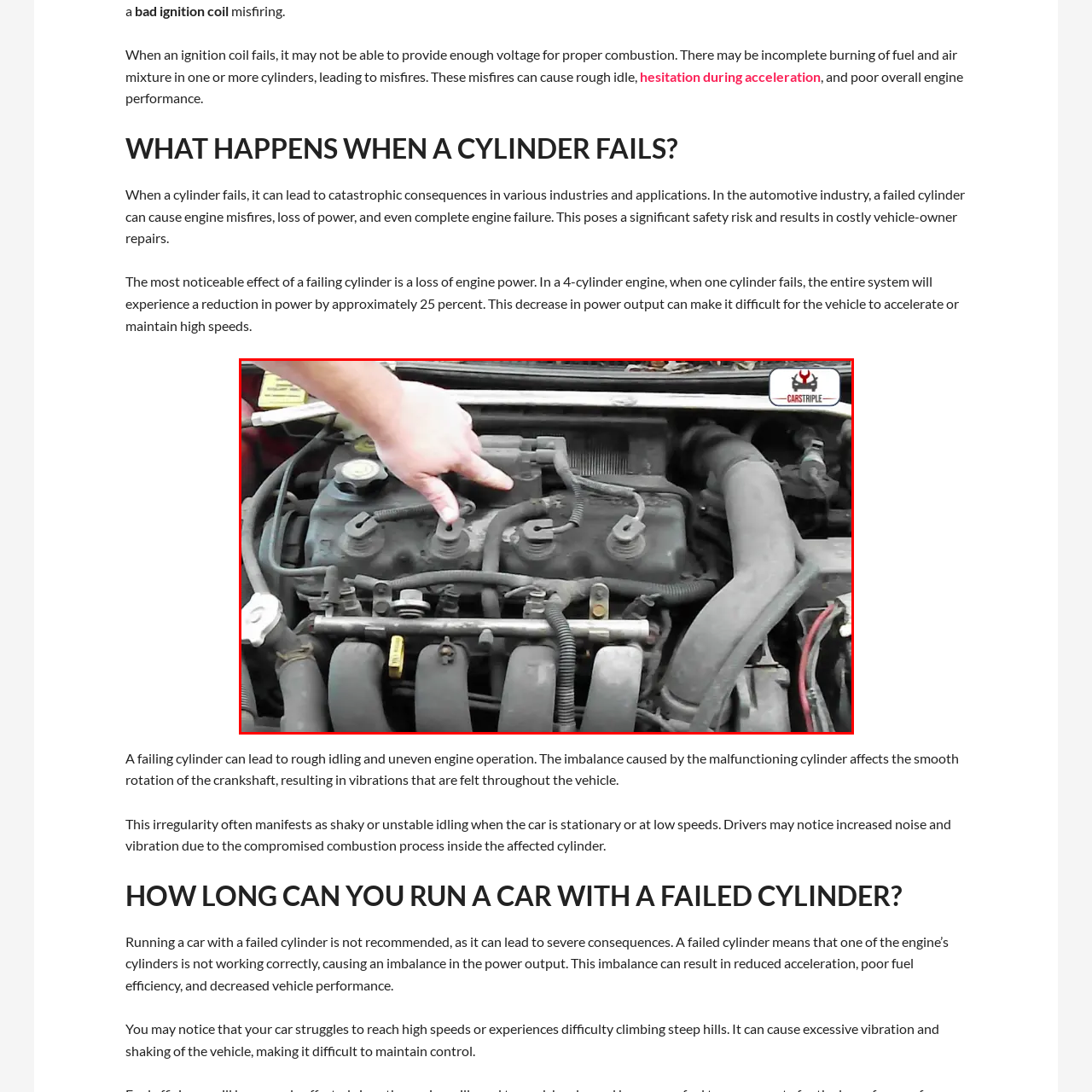What issue can a malfunctioning ignition coil lead to?
Please look at the image marked with a red bounding box and provide a one-word or short-phrase answer based on what you see.

Misfiring